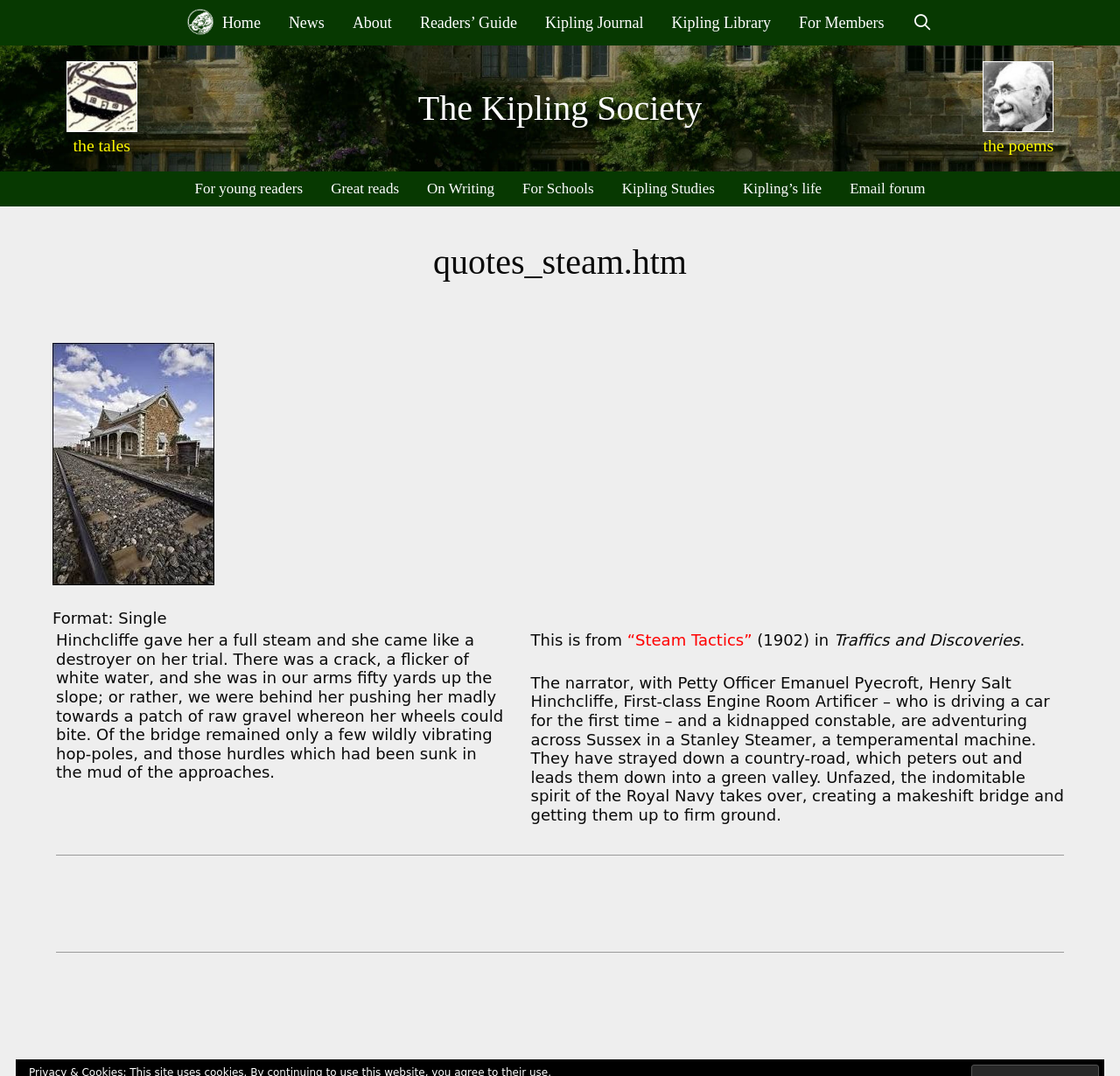Please find and report the bounding box coordinates of the element to click in order to perform the following action: "Click on the 'Home' link". The coordinates should be expressed as four float numbers between 0 and 1, in the format [left, top, right, bottom].

[0.155, 0.0, 0.245, 0.042]